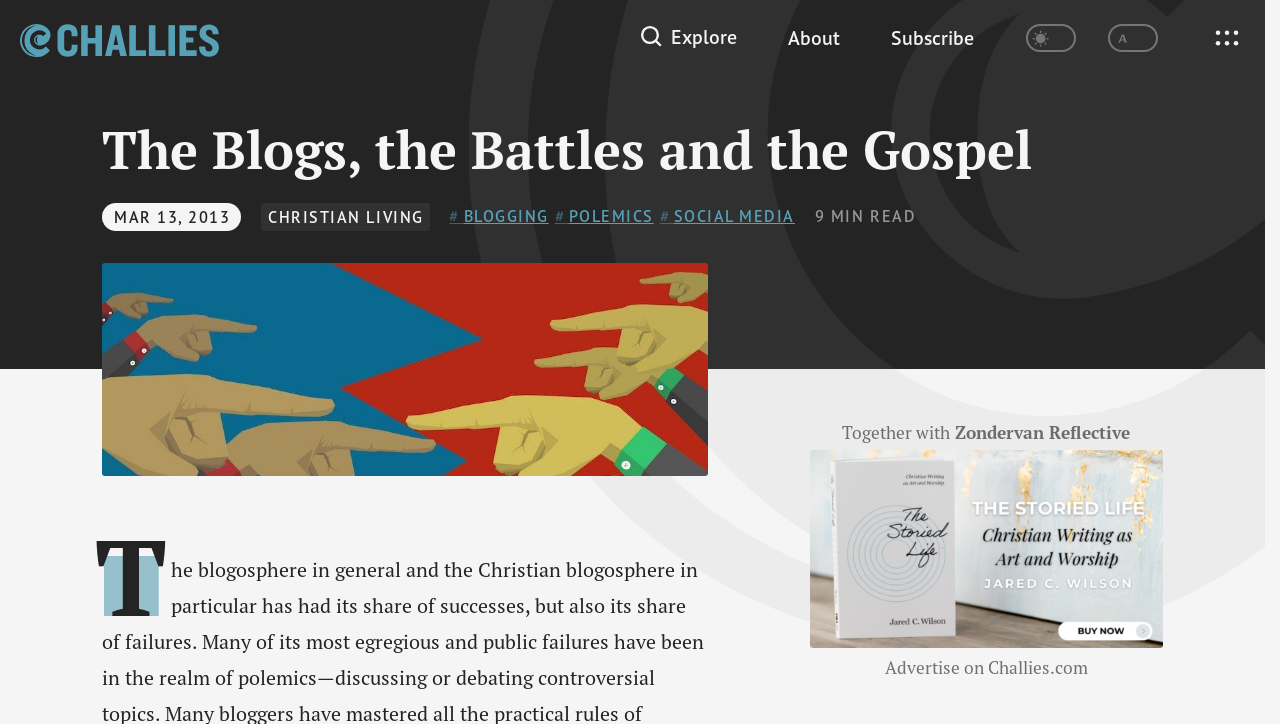What is the logo on the top left corner?
Refer to the image and answer the question using a single word or phrase.

Challies logo